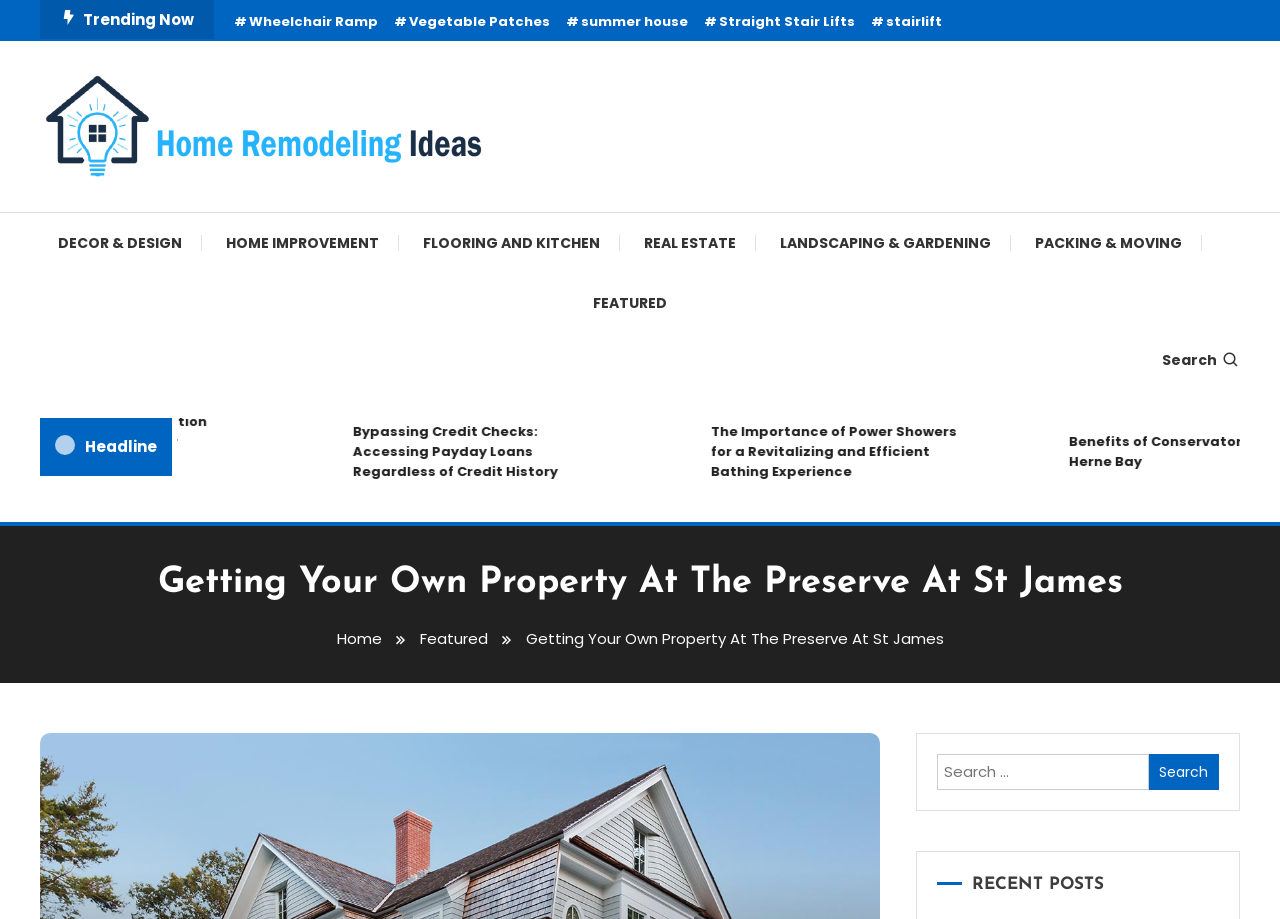Pinpoint the bounding box coordinates for the area that should be clicked to perform the following instruction: "View the author image".

None